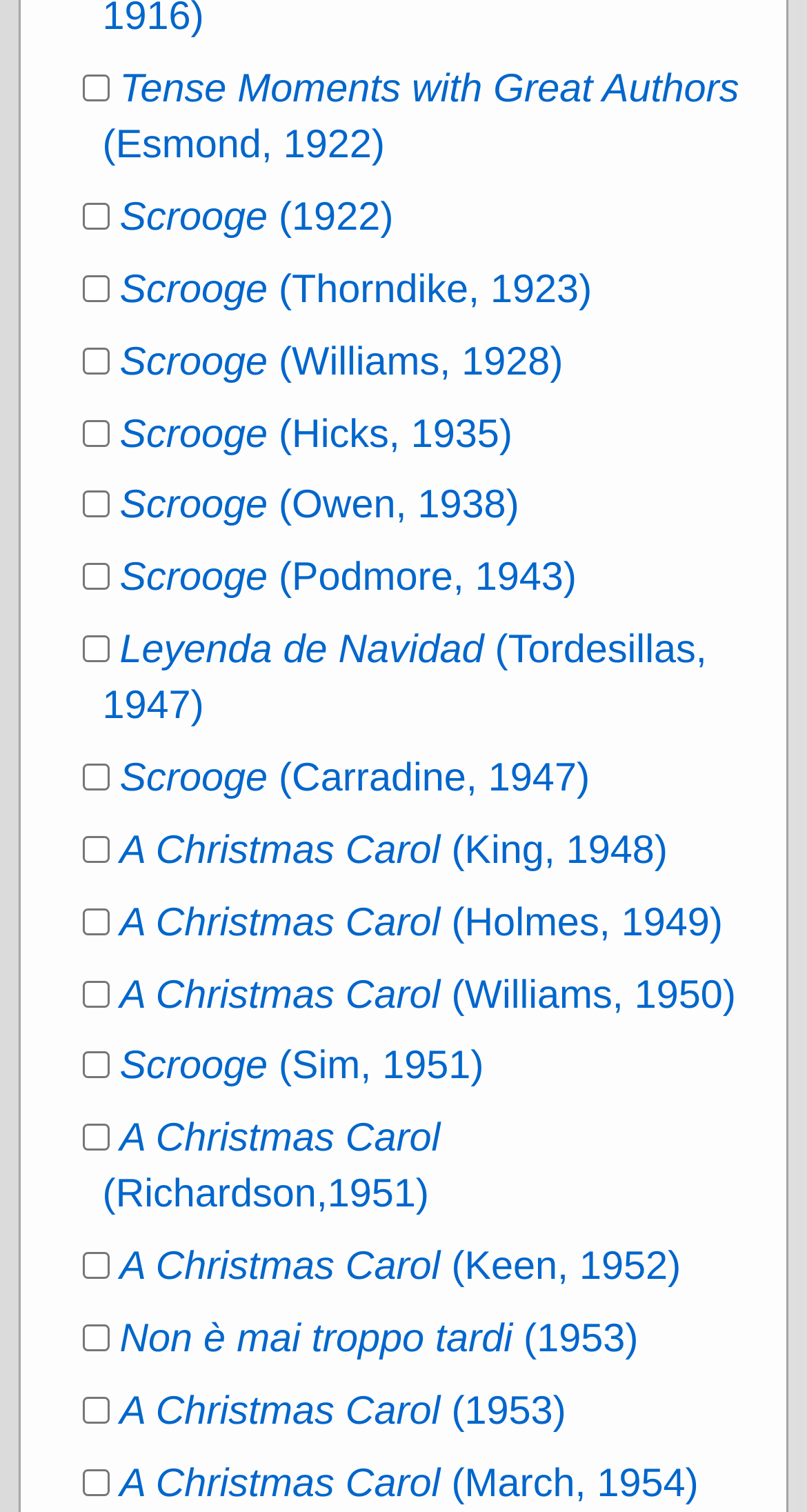Find the bounding box coordinates corresponding to the UI element with the description: "epistemology". The coordinates should be formatted as [left, top, right, bottom], with values as floats between 0 and 1.

[0.695, 0.672, 0.936, 0.695]